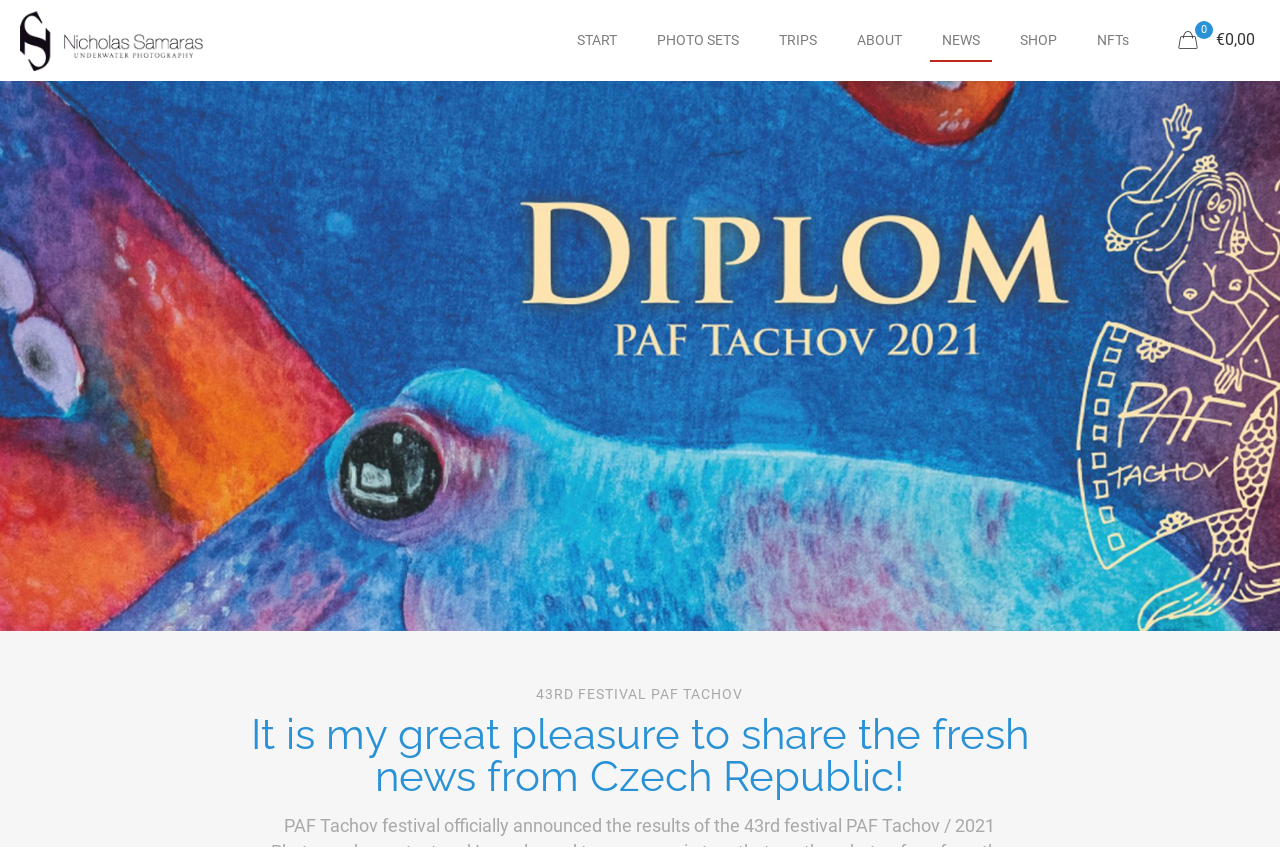Identify the bounding box coordinates for the region to click in order to carry out this instruction: "View PHOTO SETS". Provide the coordinates using four float numbers between 0 and 1, formatted as [left, top, right, bottom].

[0.498, 0.0, 0.593, 0.094]